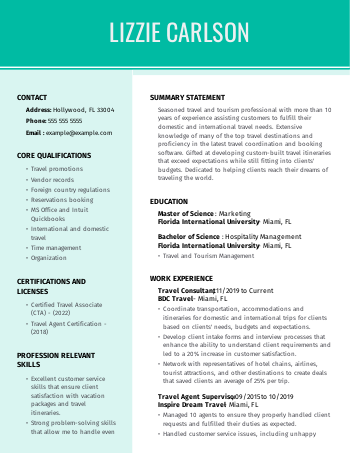What is Lizzie Carlson's highest educational qualification?
Please provide a single word or phrase in response based on the screenshot.

Master's degree